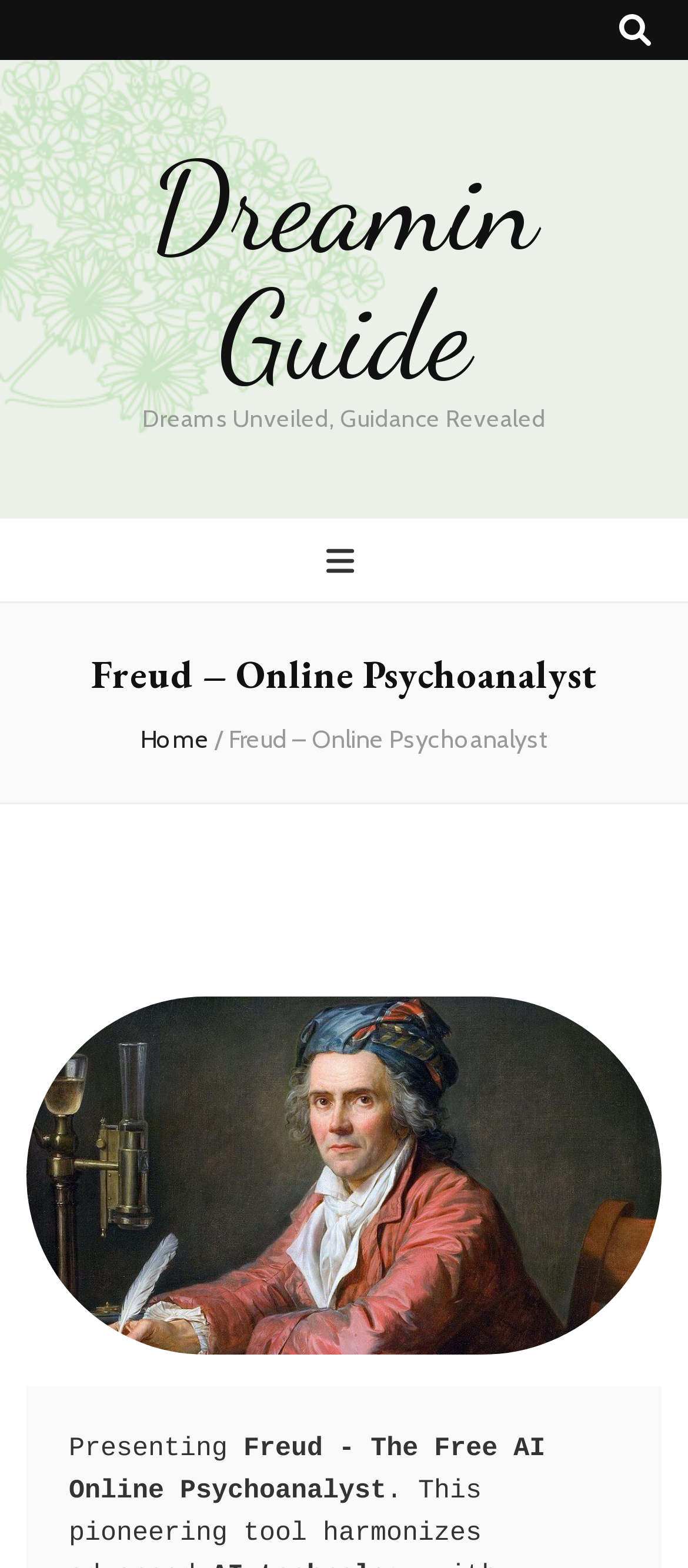How many menu items are there in the primary menu?
Using the information from the image, answer the question thoroughly.

I found the answer by looking at the links 'Home', '/' and 'Freud – Online Psychoanalyst' which are all part of the primary menu. I counted them to get the total number of menu items.